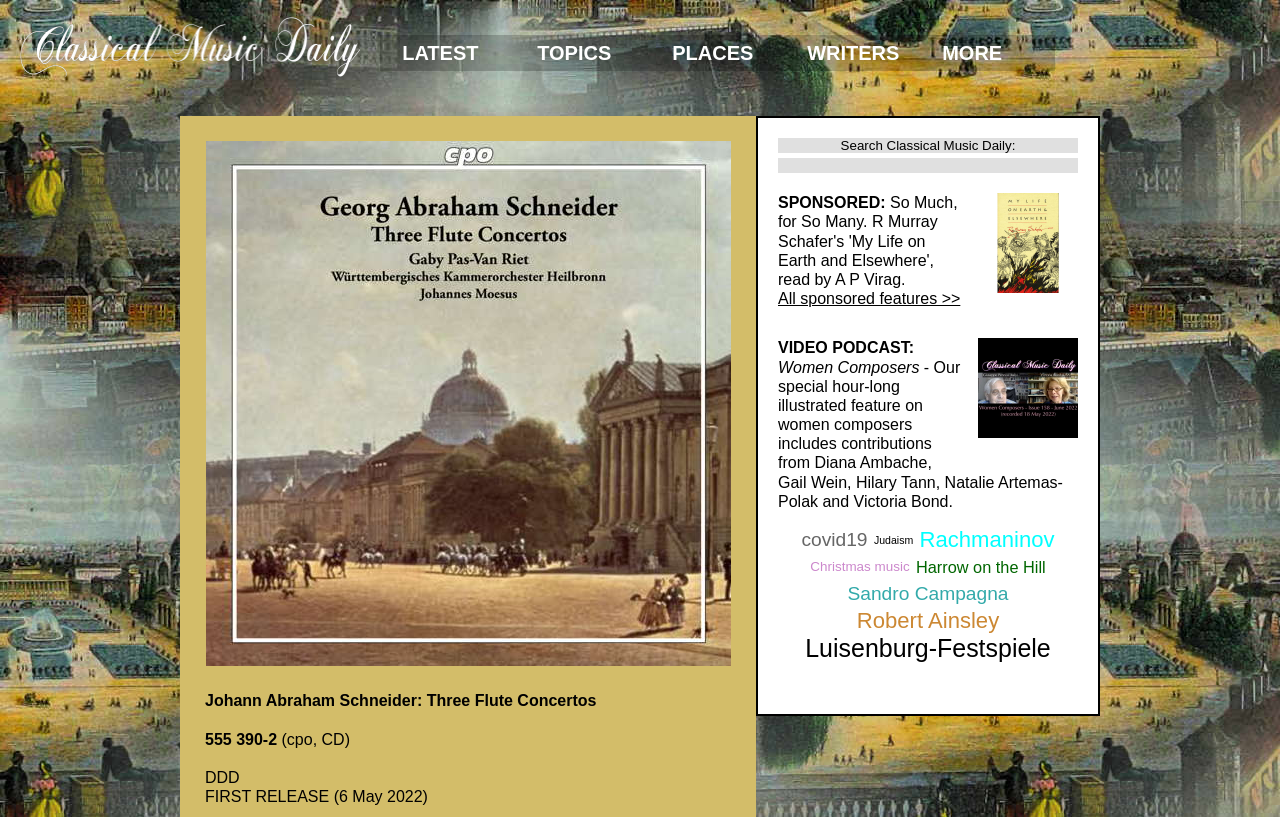Locate the bounding box coordinates for the element described below: "Robert Ainsley". The coordinates must be four float values between 0 and 1, formatted as [left, top, right, bottom].

[0.667, 0.744, 0.783, 0.777]